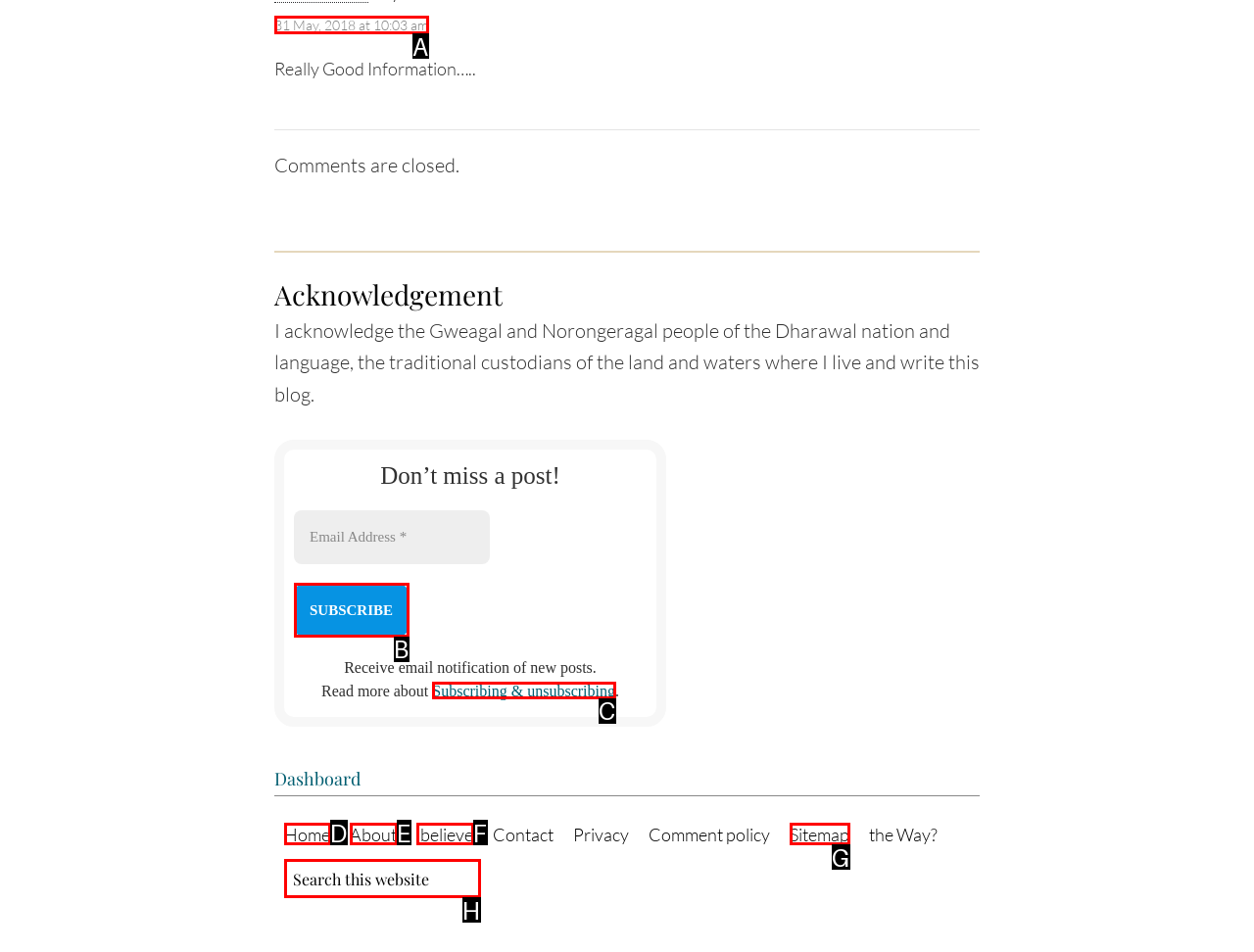Choose the letter of the UI element necessary for this task: Read about subscribing and unsubscribing
Answer with the correct letter.

C